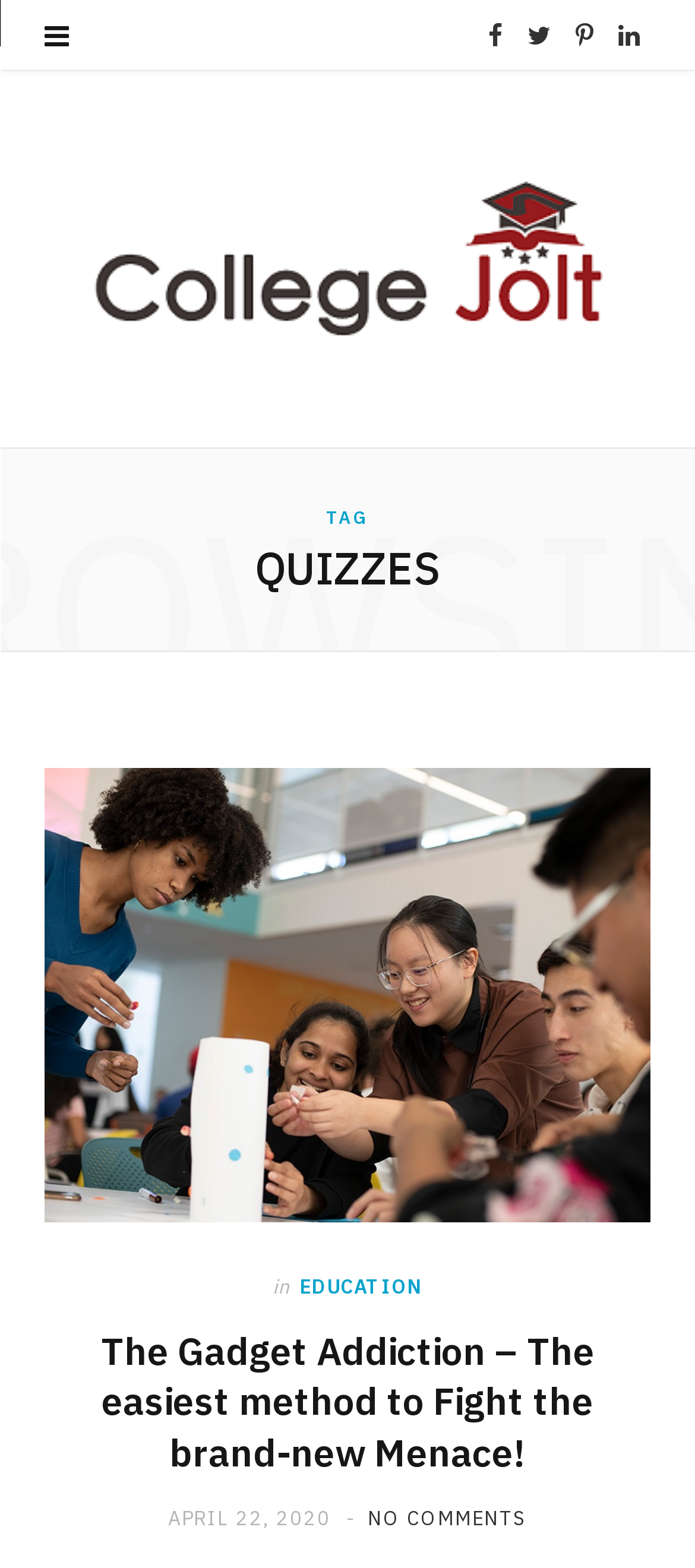Please specify the bounding box coordinates for the clickable region that will help you carry out the instruction: "check NO COMMENTS section".

[0.529, 0.96, 0.758, 0.976]